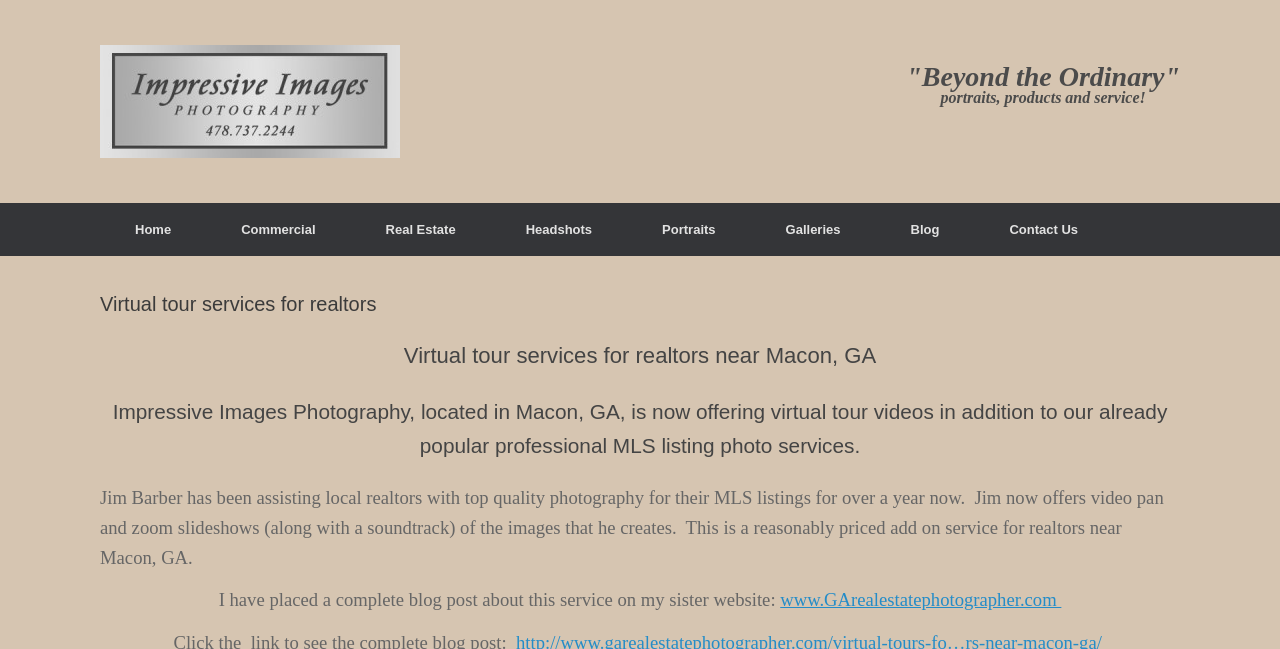Extract the bounding box coordinates of the UI element described by: "Portraits". The coordinates should include four float numbers ranging from 0 to 1, e.g., [left, top, right, bottom].

[0.49, 0.313, 0.586, 0.394]